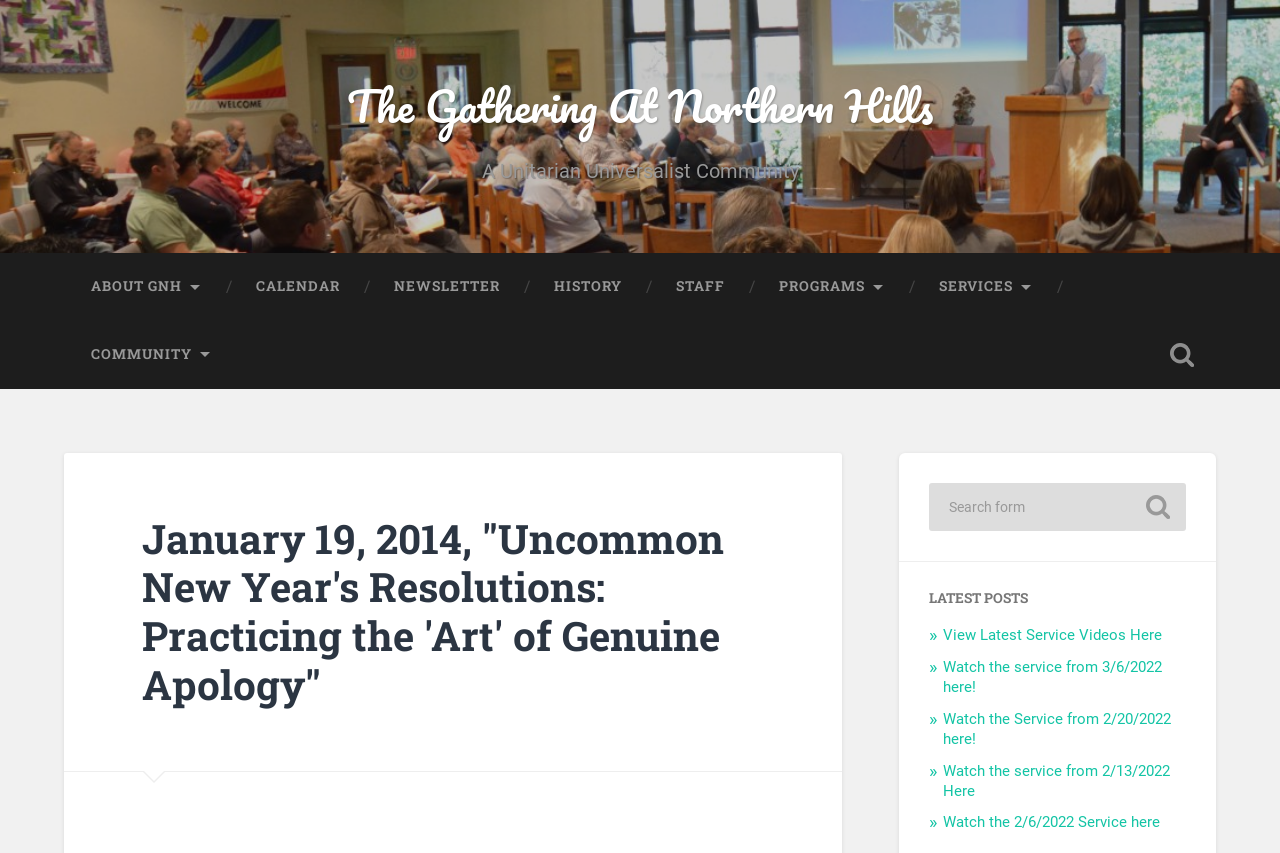What is the purpose of the button on the top right? Please answer the question using a single word or phrase based on the image.

Toggle search field